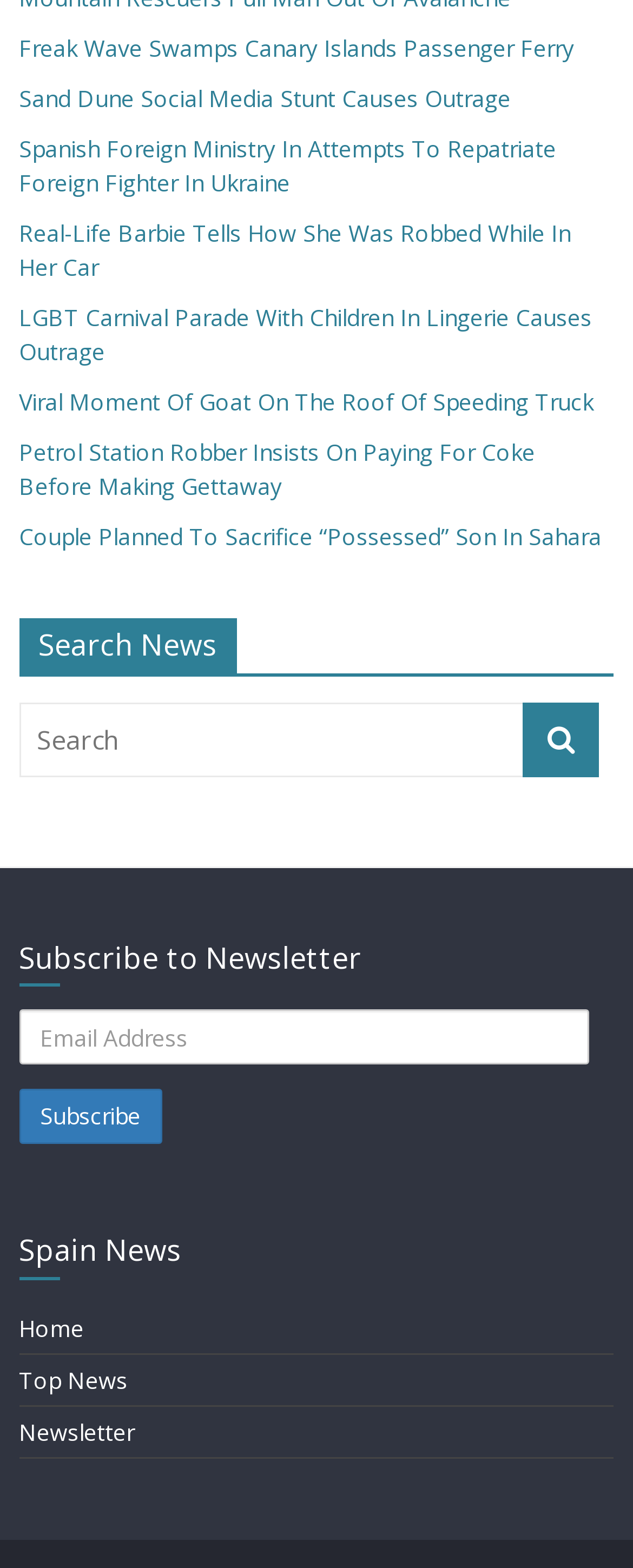Determine the bounding box coordinates for the area that should be clicked to carry out the following instruction: "Search for news".

[0.03, 0.447, 0.97, 0.495]